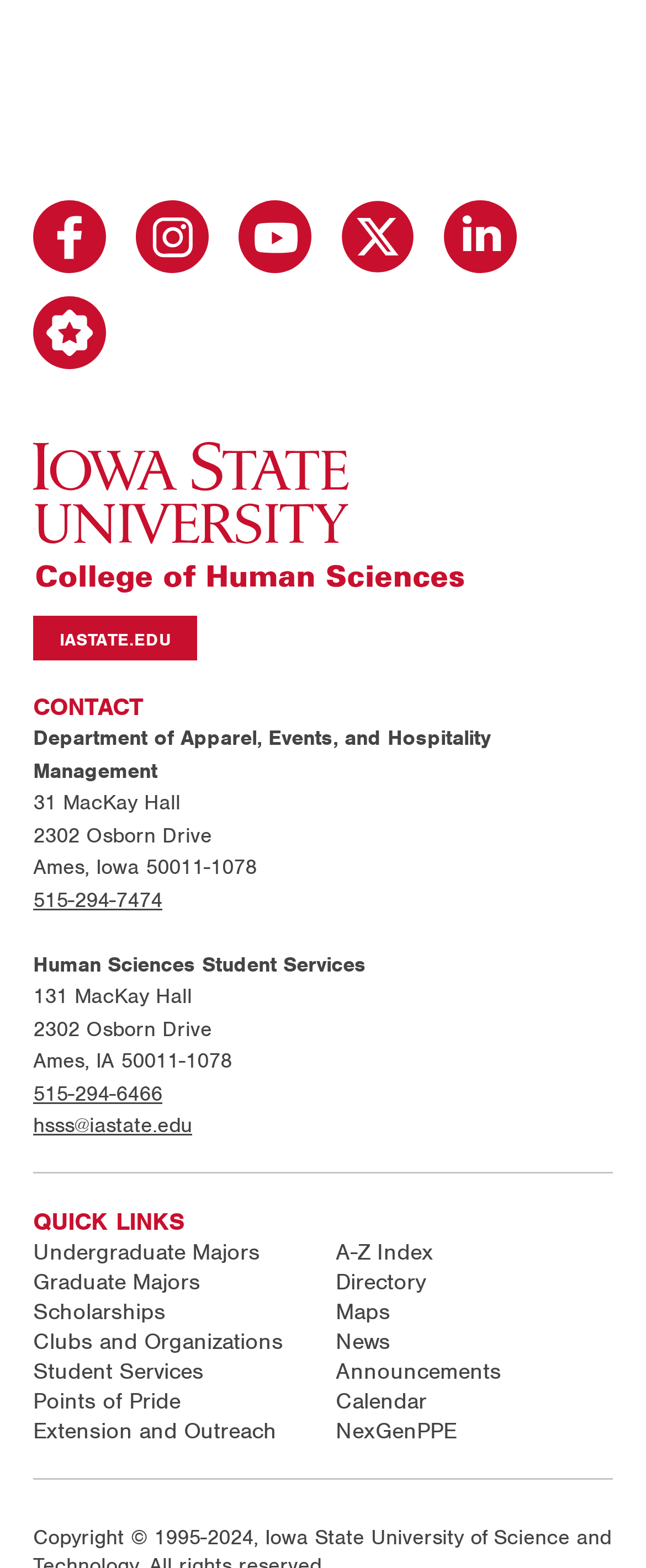Identify the bounding box coordinates for the region to click in order to carry out this instruction: "Check the Quick Links". Provide the coordinates using four float numbers between 0 and 1, formatted as [left, top, right, bottom].

[0.051, 0.77, 0.949, 0.922]